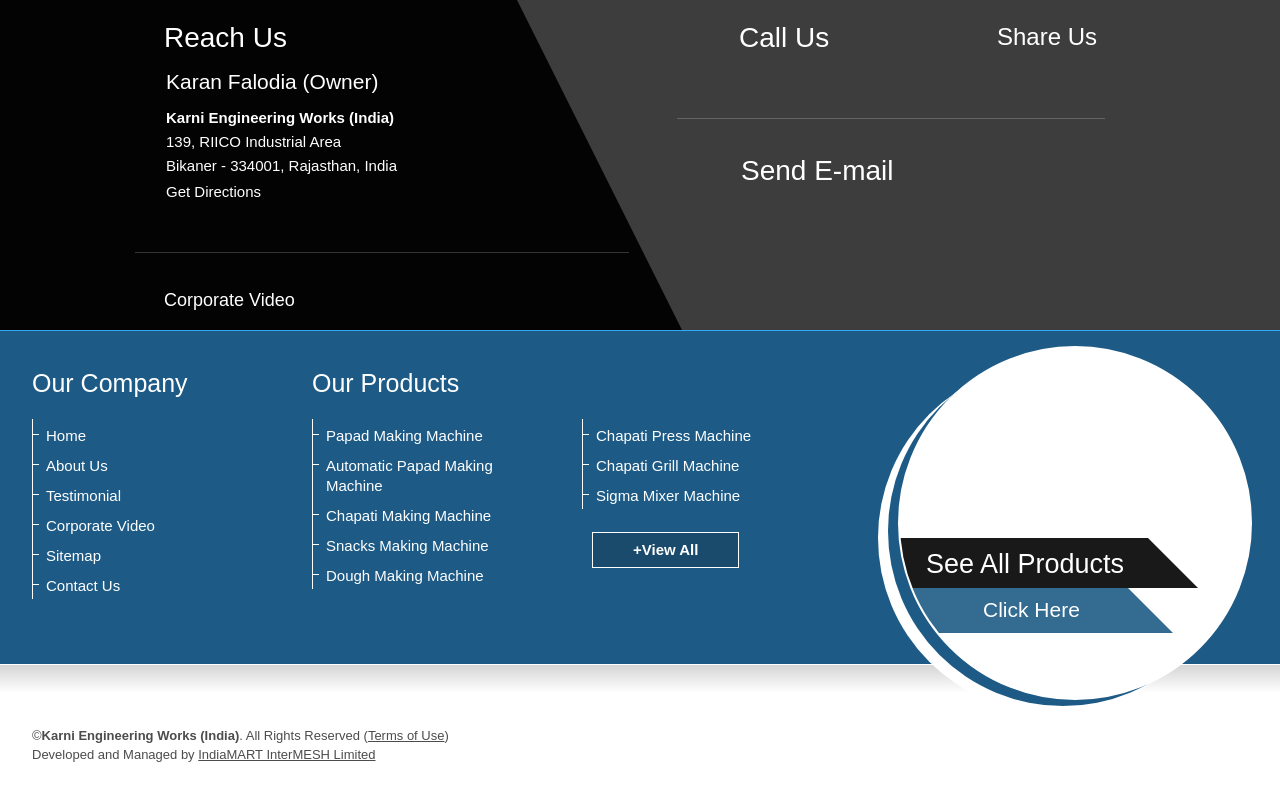Find the bounding box coordinates of the element you need to click on to perform this action: 'Share on Facebook'. The coordinates should be represented by four float values between 0 and 1, in the format [left, top, right, bottom].

[0.808, 0.073, 0.827, 0.104]